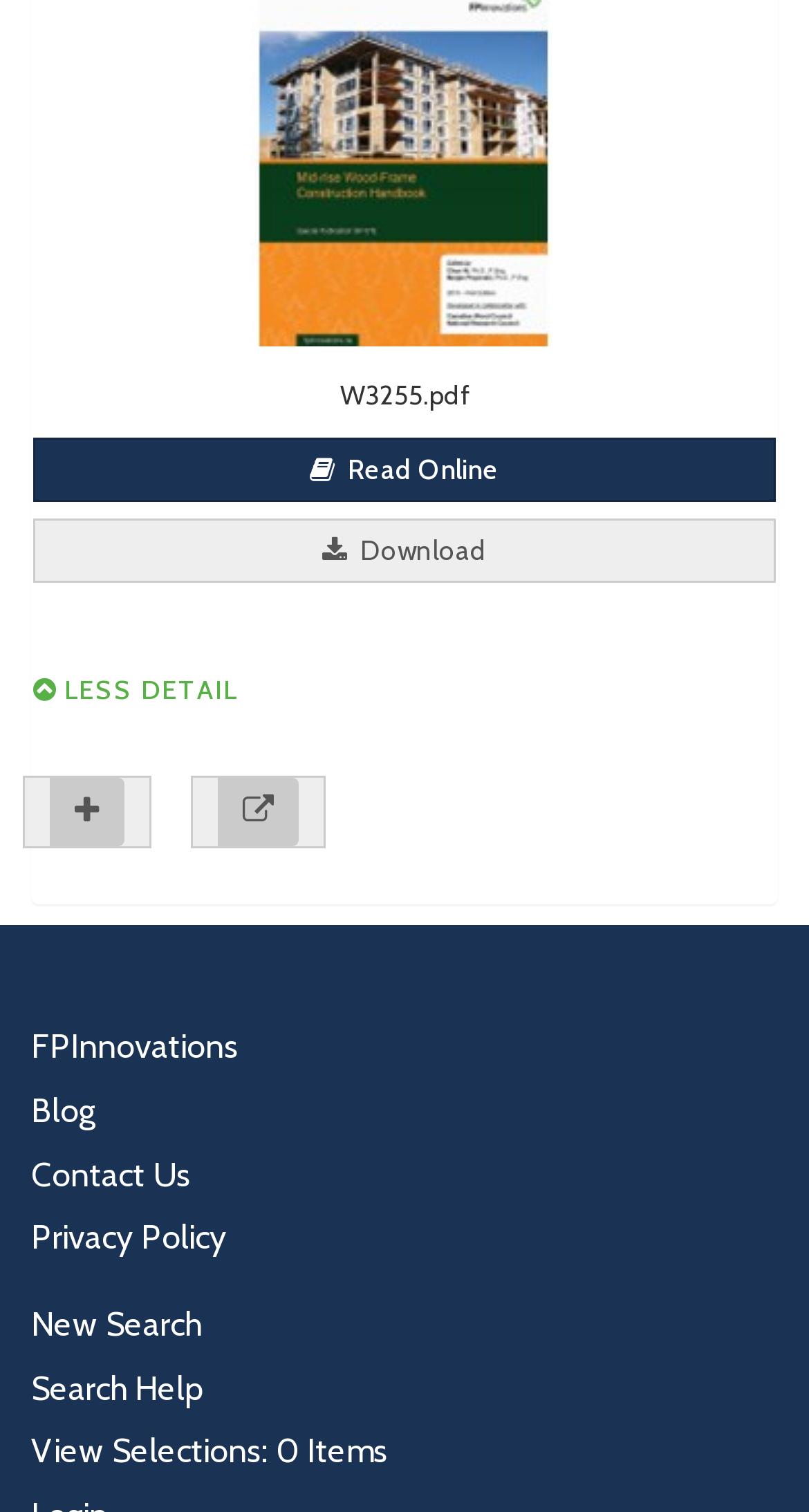Please find the bounding box coordinates of the element that you should click to achieve the following instruction: "Read the document online". The coordinates should be presented as four float numbers between 0 and 1: [left, top, right, bottom].

[0.041, 0.289, 0.959, 0.332]